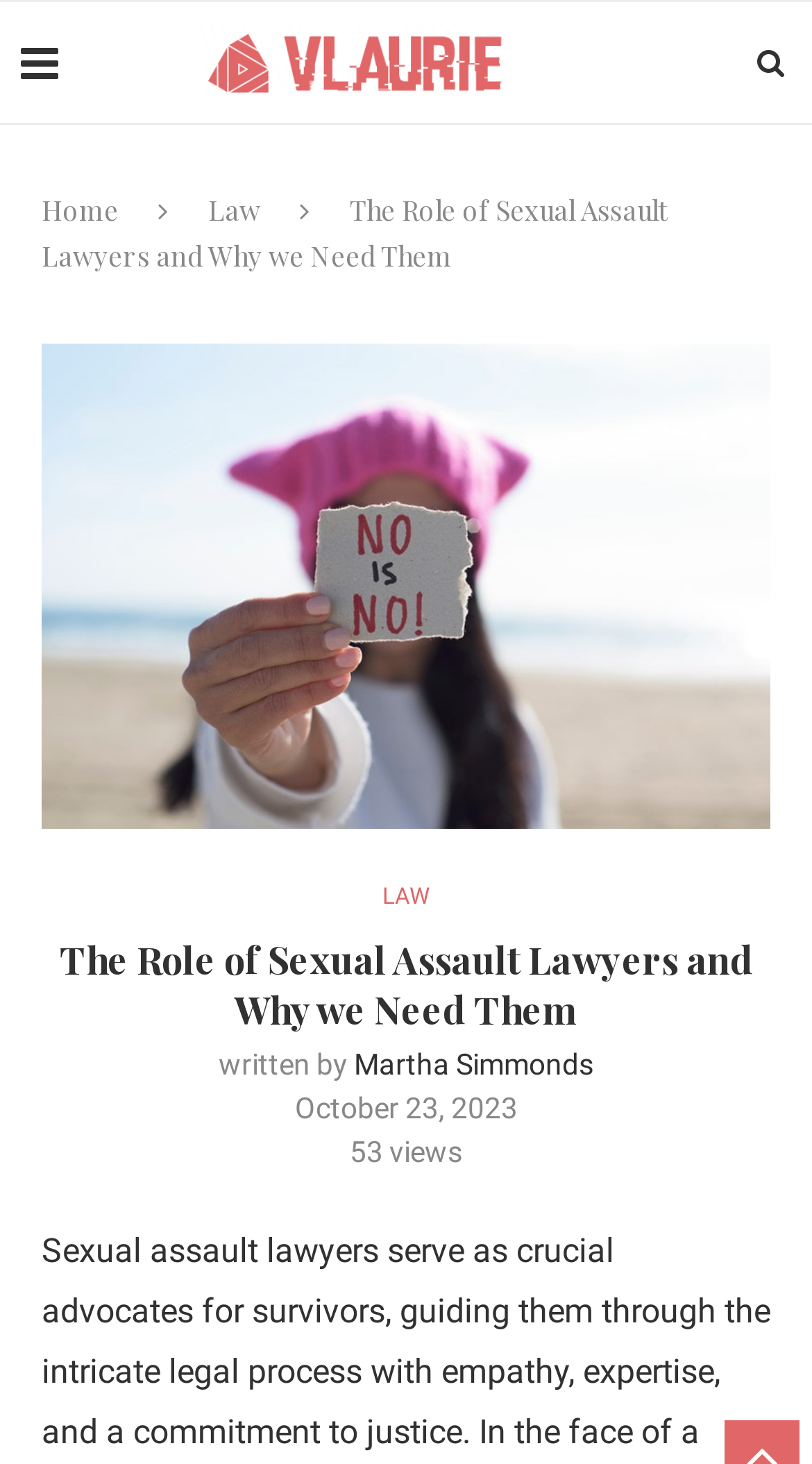Find and extract the text of the primary heading on the webpage.

The Role of Sexual Assault Lawyers and Why we Need Them